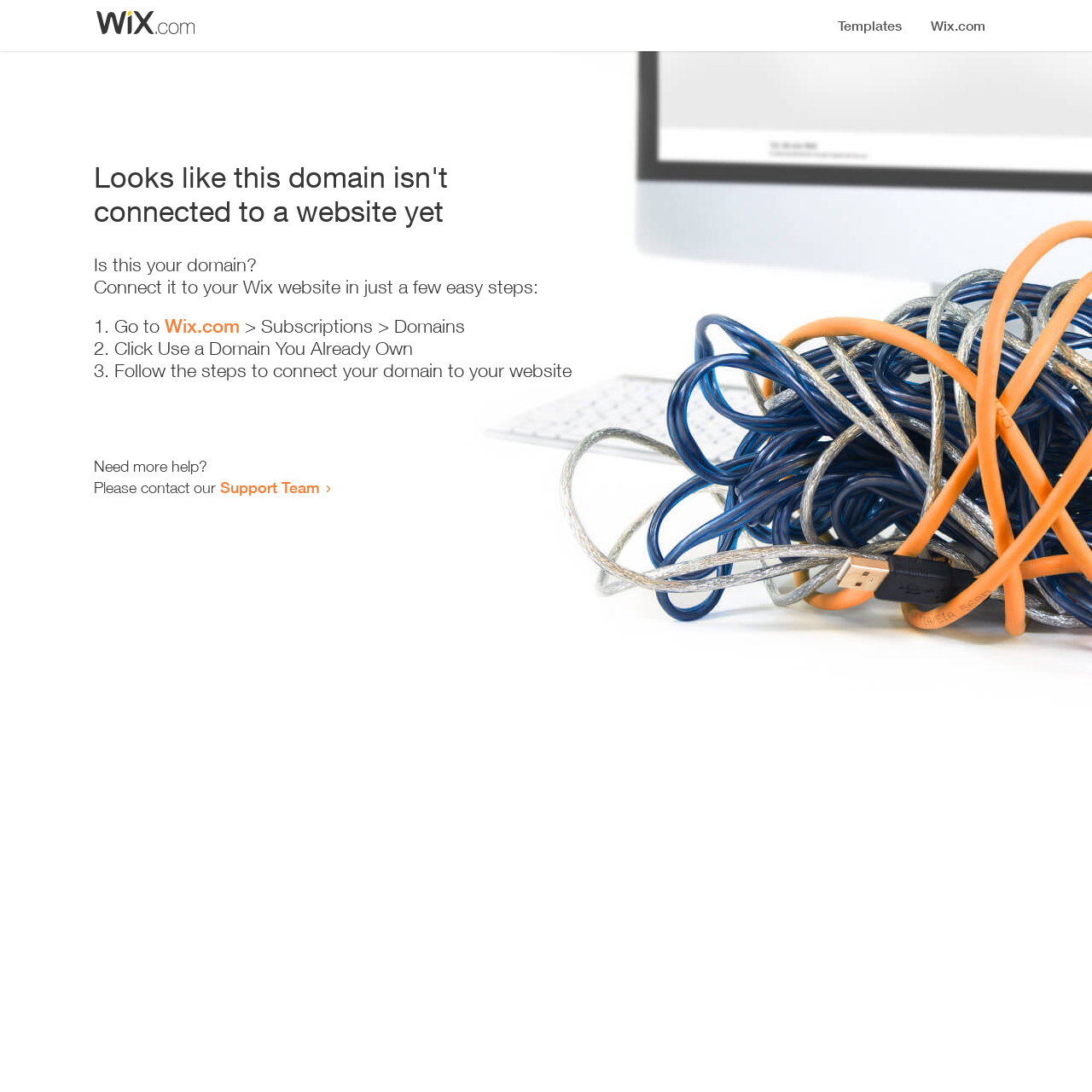Craft a detailed narrative of the webpage's structure and content.

The webpage appears to be an error page, indicating that a domain is not connected to a website yet. At the top, there is a small image, likely a logo or icon. Below the image, a prominent heading reads "Looks like this domain isn't connected to a website yet". 

Underneath the heading, there is a series of instructions to connect the domain to a Wix website. The instructions are presented in a step-by-step format, with each step numbered and accompanied by a brief description. The first step is to go to Wix.com, followed by navigating to the Subscriptions and Domains section. The second step is to click "Use a Domain You Already Own", and the third step is to follow the instructions to connect the domain to the website.

At the bottom of the page, there is a section offering additional help, with a message "Need more help?" followed by an invitation to contact the Support Team via a link.